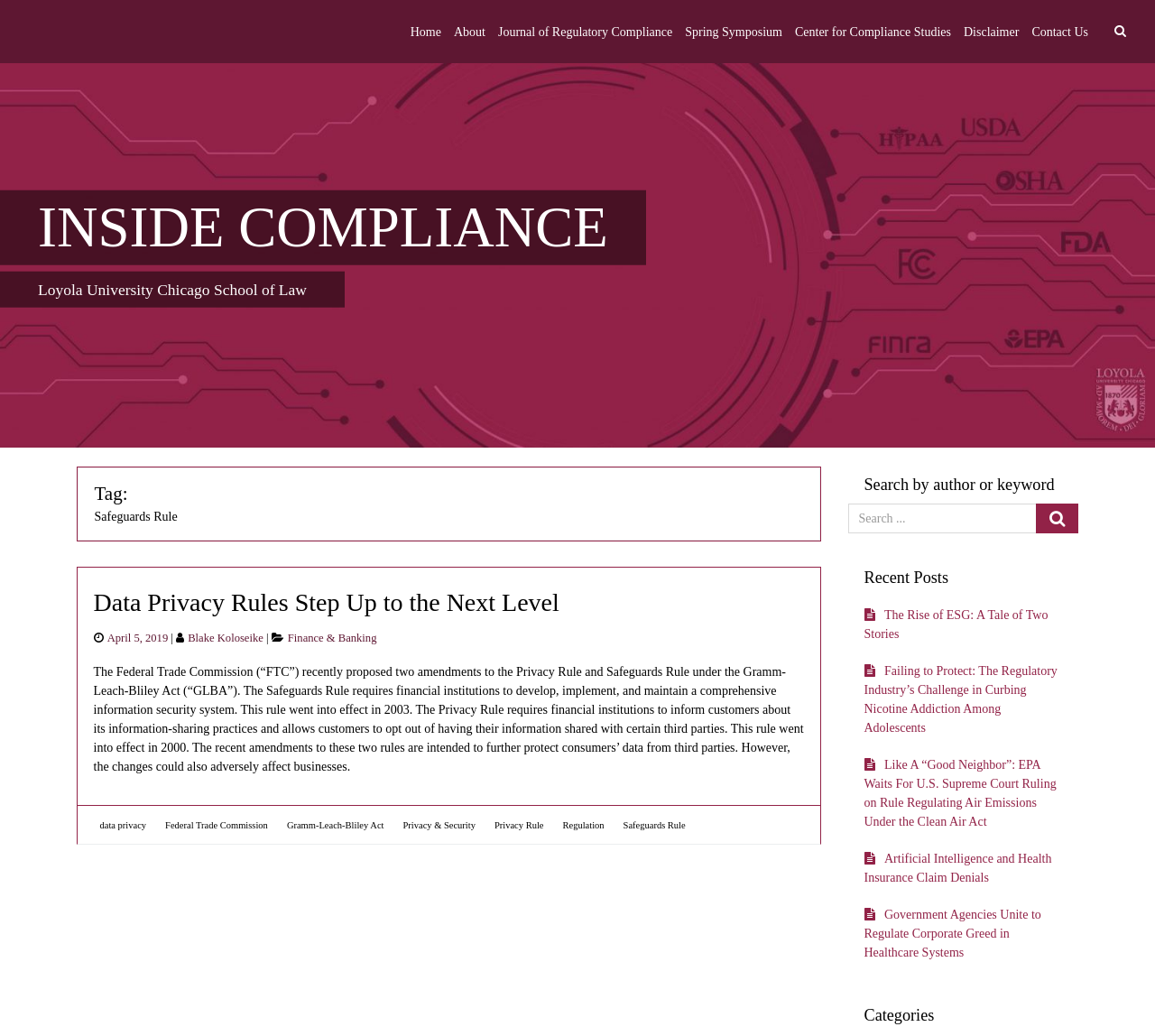Please provide the bounding box coordinates for the element that needs to be clicked to perform the instruction: "Click on the 'Home' link". The coordinates must consist of four float numbers between 0 and 1, formatted as [left, top, right, bottom].

[0.355, 0.016, 0.382, 0.045]